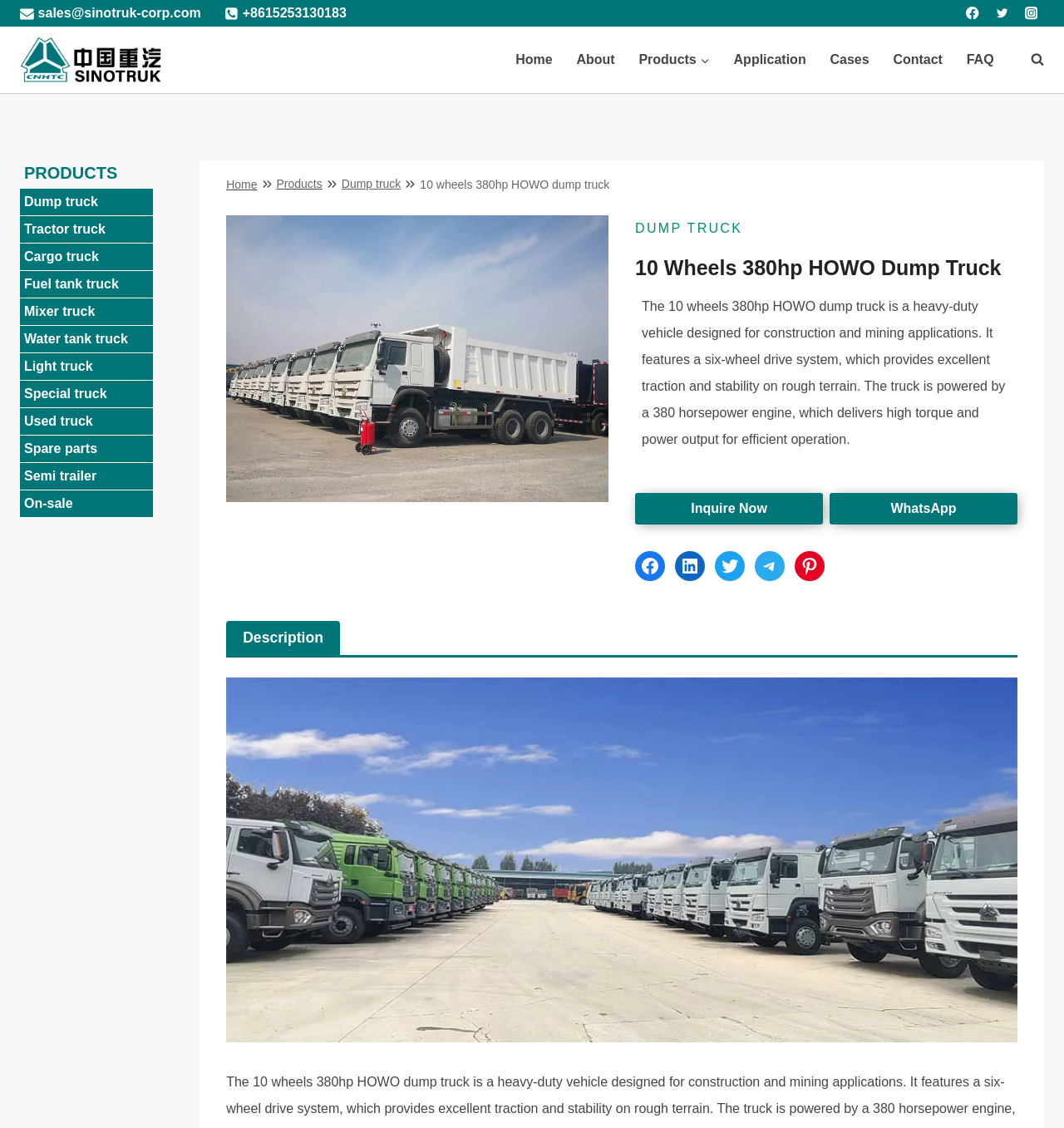Please provide a one-word or phrase answer to the question: 
What are the social media platforms available on the website?

Facebook, Twitter, Instagram